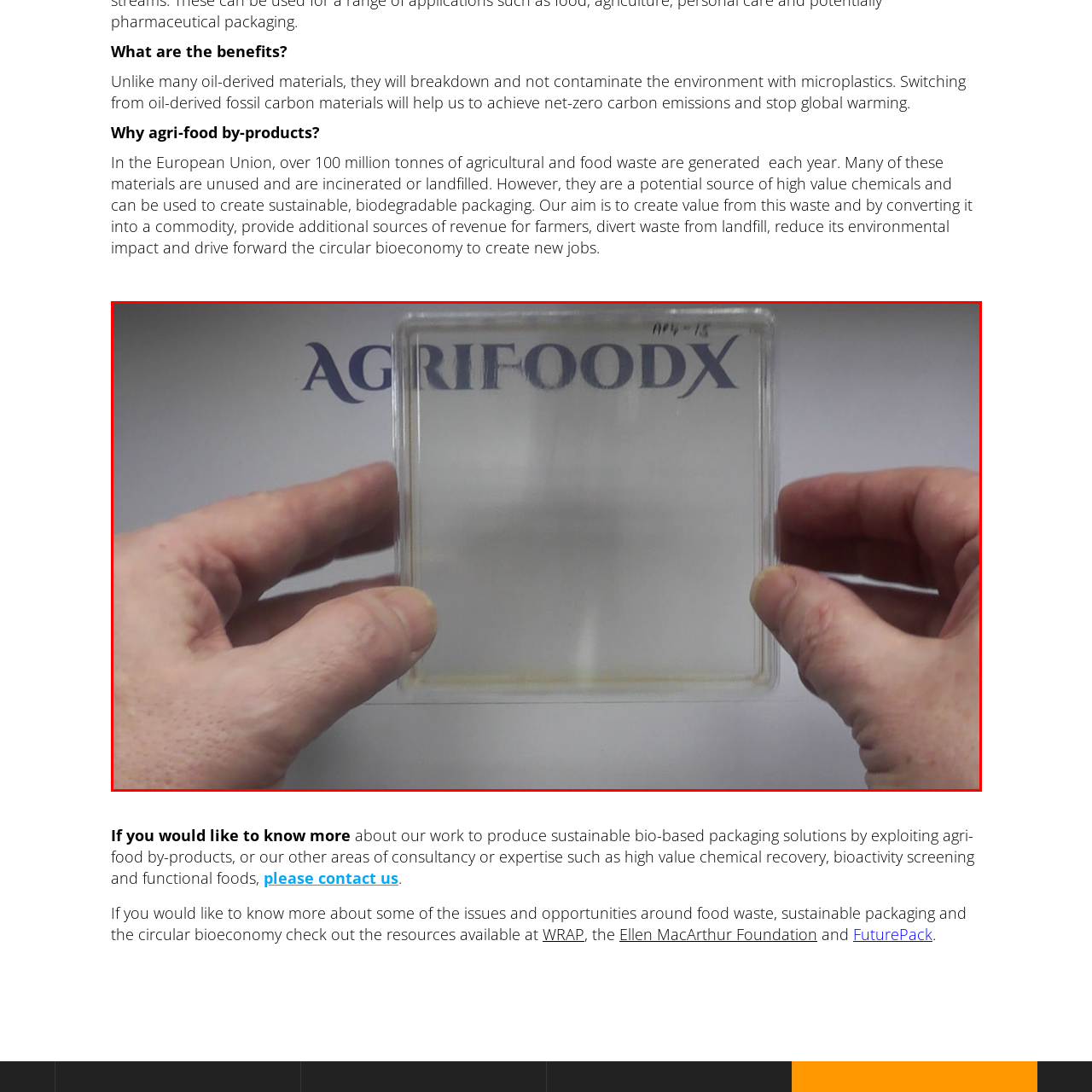Look at the image within the red outline, What is written above the container? Answer with one word or phrase.

AGRIFOODX